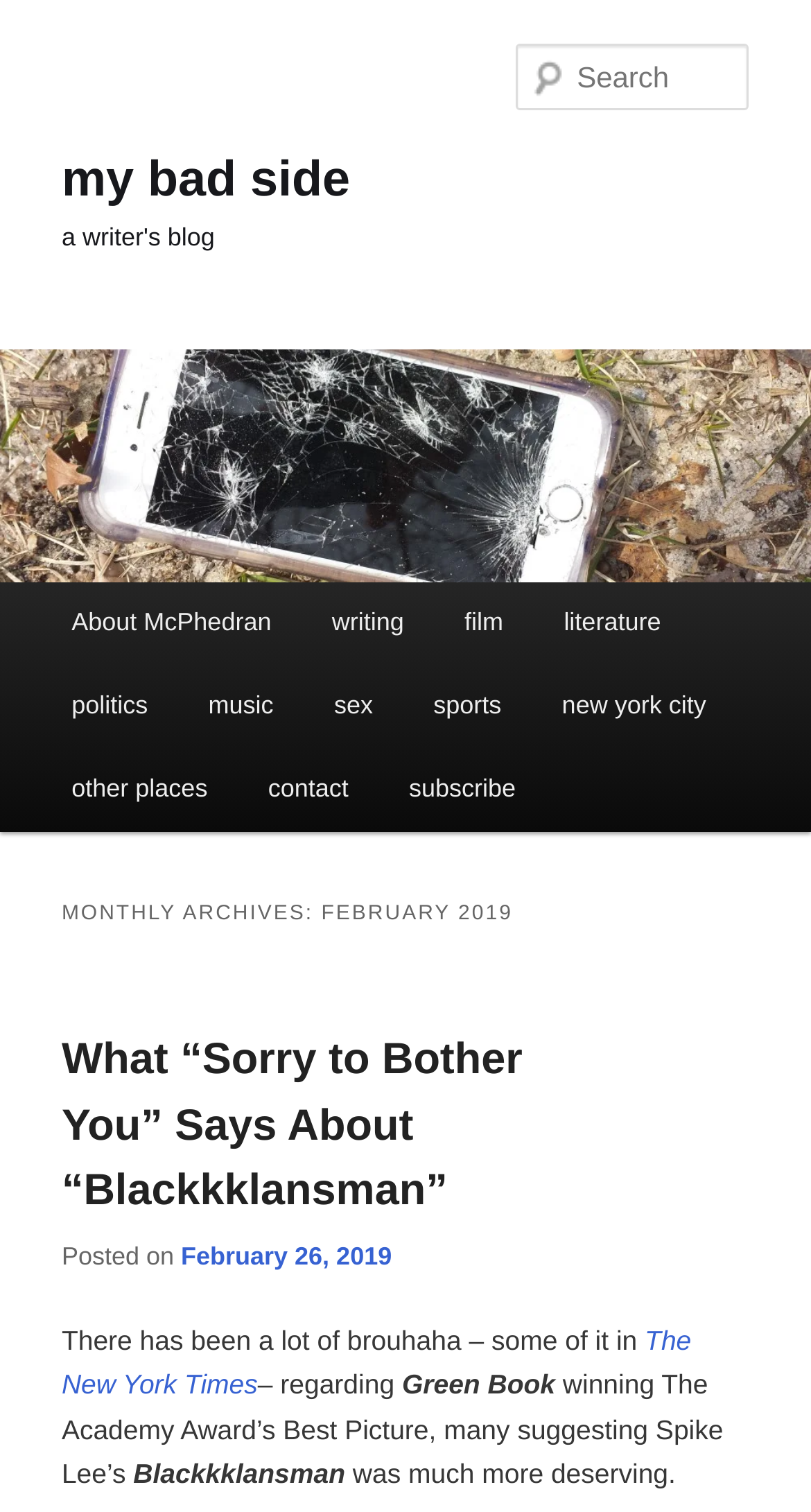Please find the bounding box coordinates of the section that needs to be clicked to achieve this instruction: "Visit Terms & Conditions page".

None